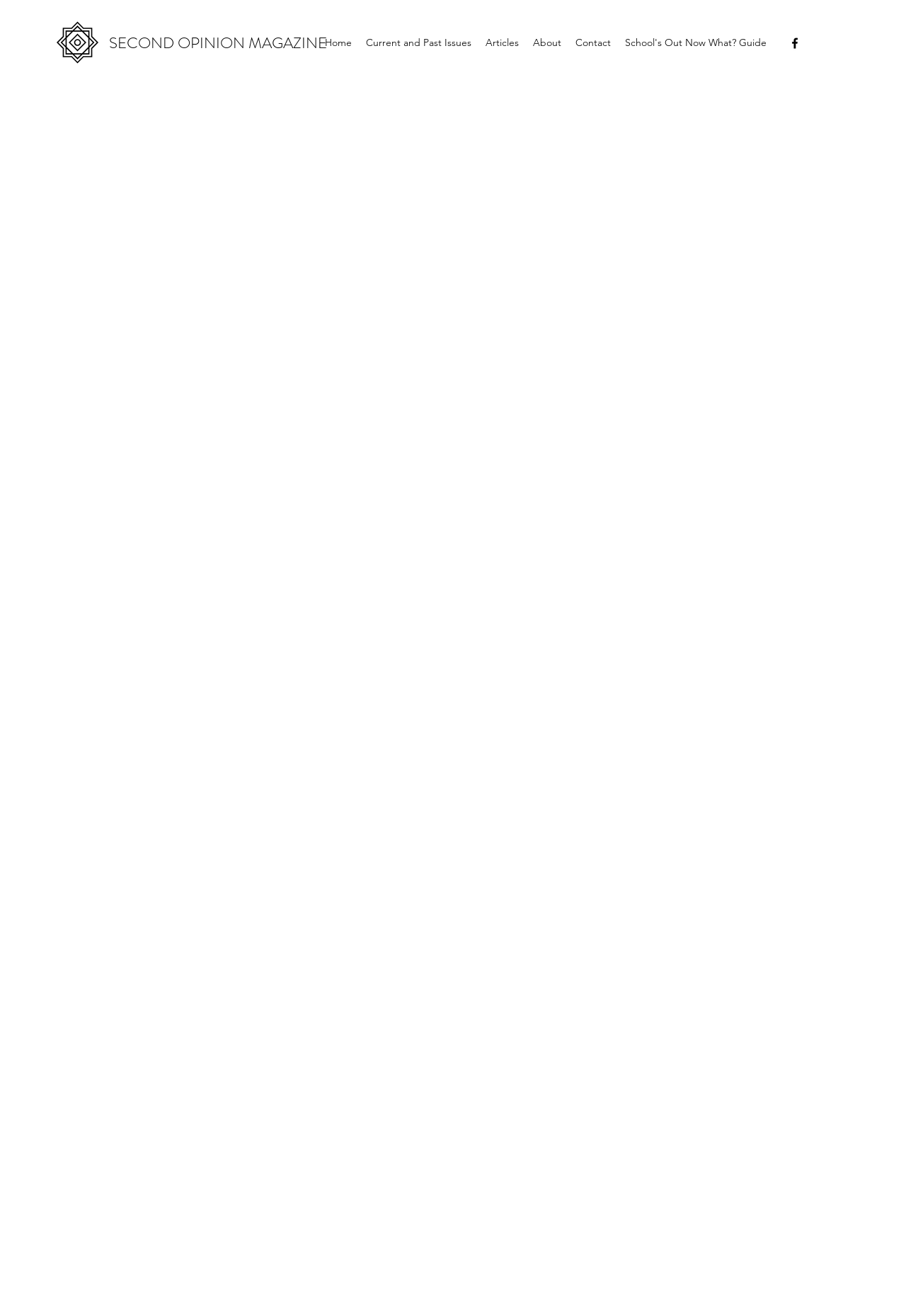What is the name of the executive chef? Examine the screenshot and reply using just one word or a brief phrase.

Amy Huo